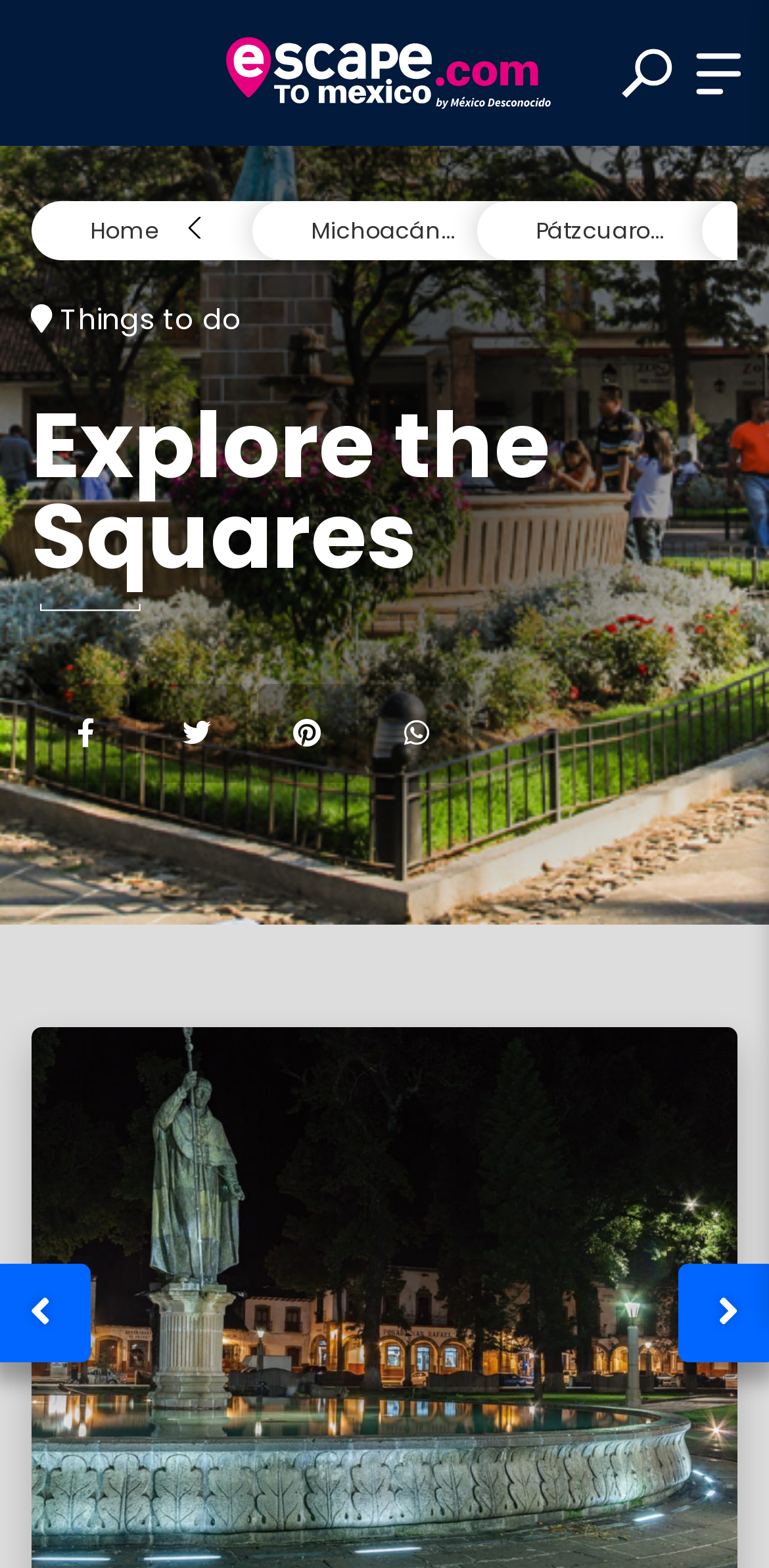What is the name of the website?
Refer to the image and provide a detailed answer to the question.

The name of the website can be found in the image element with the text 'Escapadas' at the top of the webpage, which is also a link.